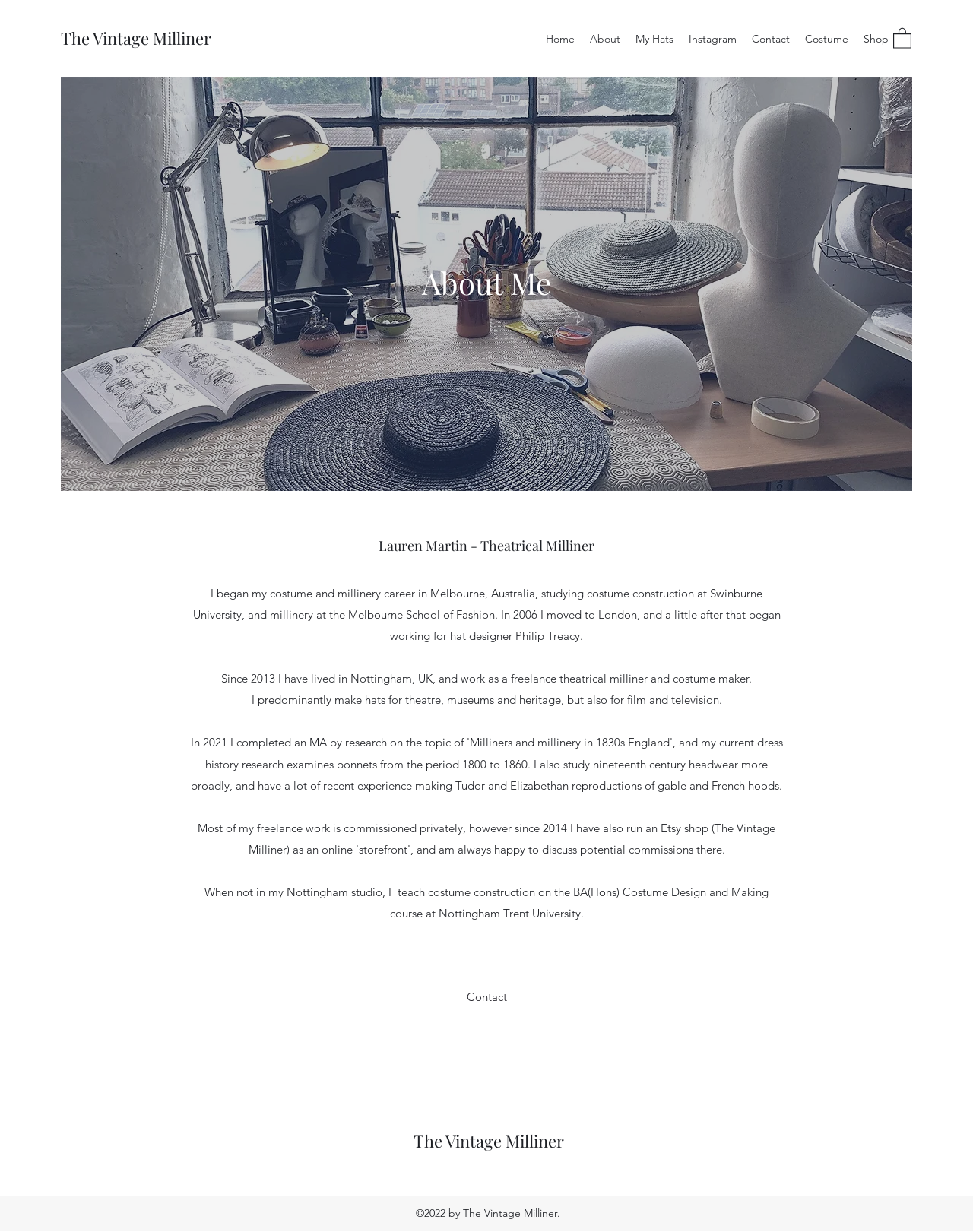Provide the bounding box coordinates of the HTML element described as: "My Hats". The bounding box coordinates should be four float numbers between 0 and 1, i.e., [left, top, right, bottom].

[0.645, 0.022, 0.7, 0.041]